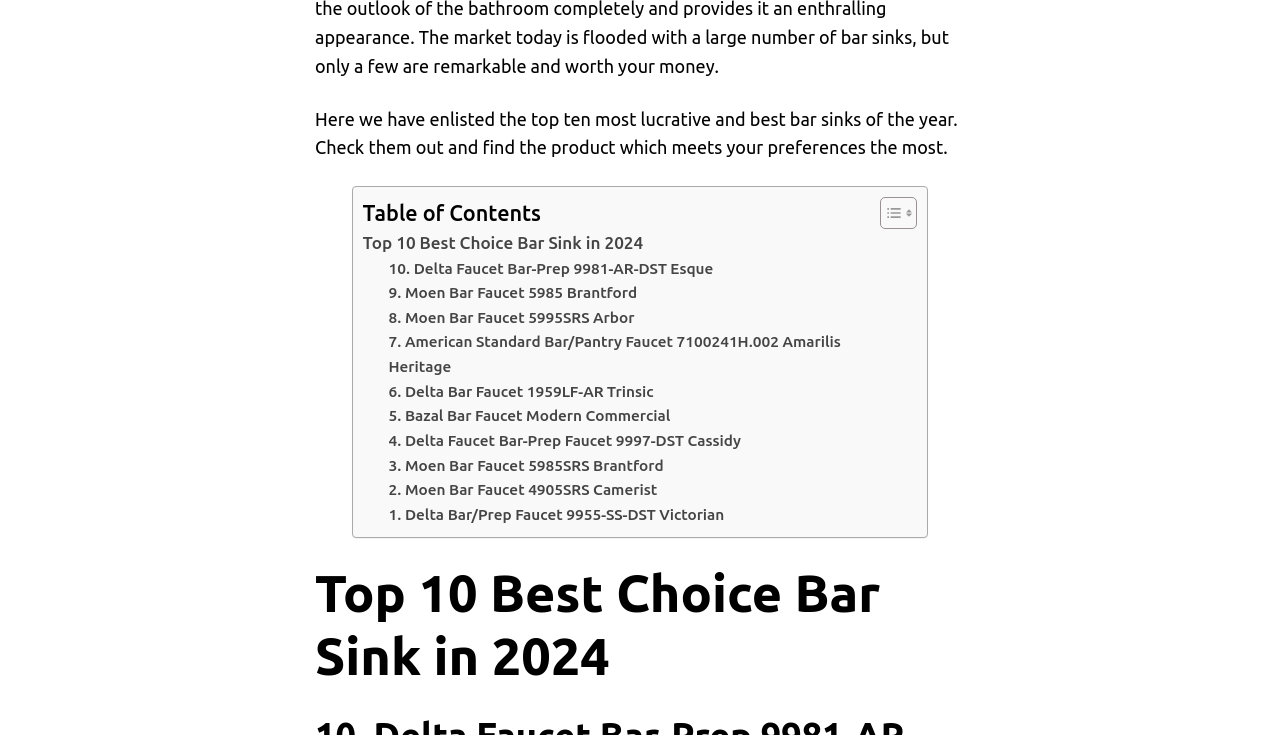What is the topic of the webpage?
Can you offer a detailed and complete answer to this question?

The webpage is about the top 10 best bar sinks of the year, as indicated by the static text 'Here we have enlisted the top ten most lucrative and best bar sinks of the year.' at the top of the page.